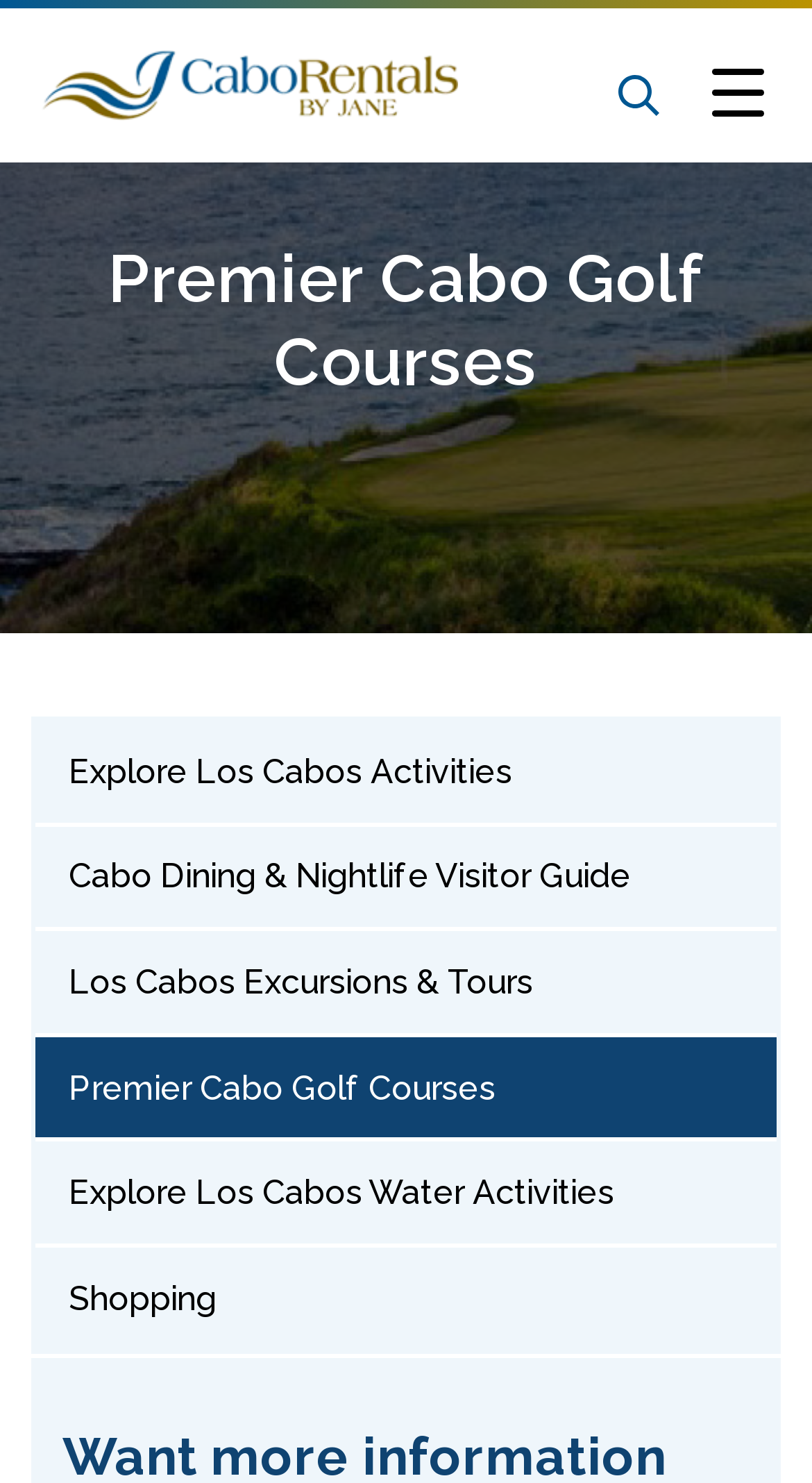Could you find the bounding box coordinates of the clickable area to complete this instruction: "Open the menu"?

[0.839, 0.024, 0.98, 0.101]